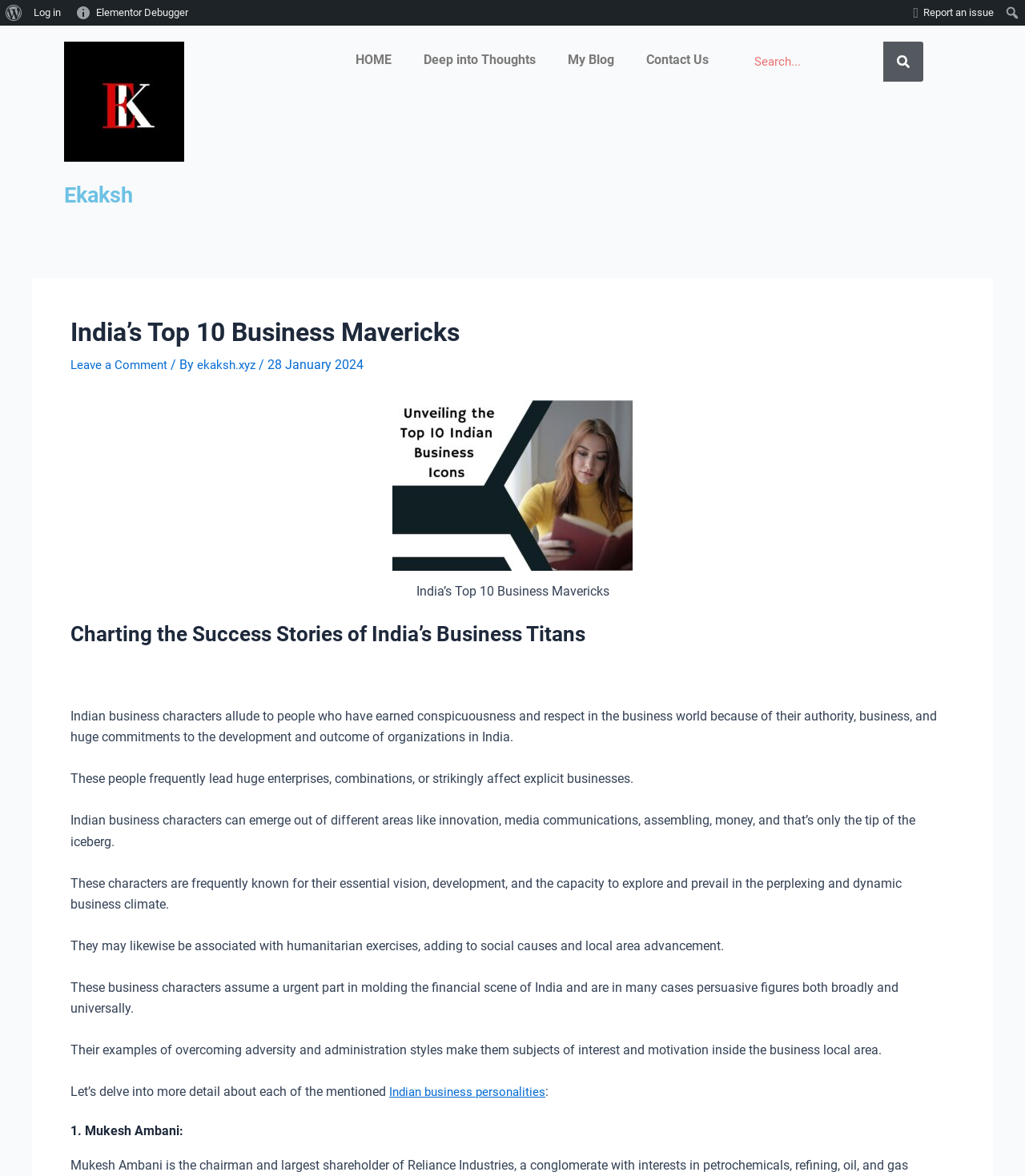Please answer the following question using a single word or phrase: 
How many menu items are in the vertical menu?

3